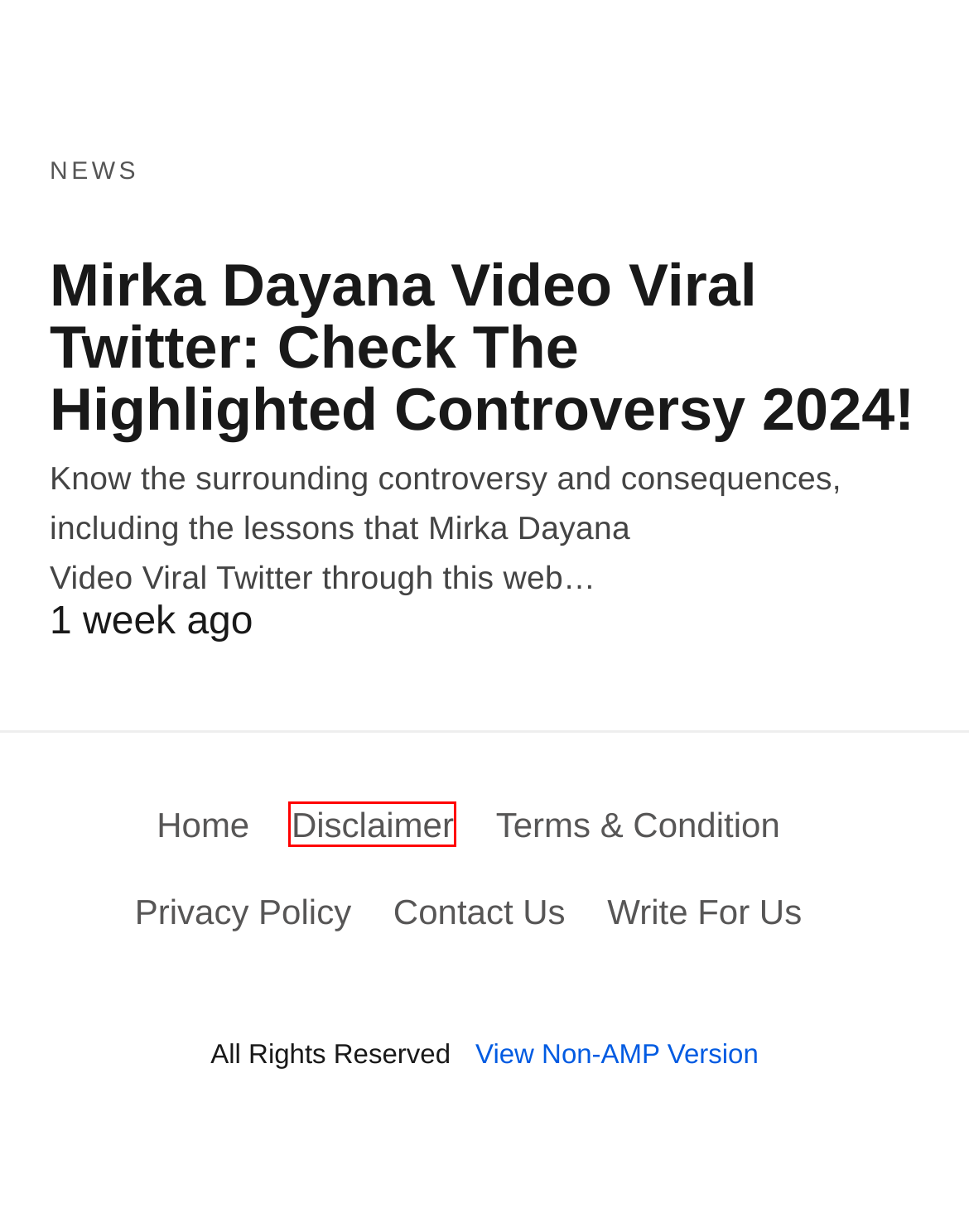Observe the provided screenshot of a webpage that has a red rectangle bounding box. Determine the webpage description that best matches the new webpage after clicking the element inside the red bounding box. Here are the candidates:
A. Write For Us Guest Post - Guidelines For The Submission!
B. Contact Us - Opensquares
C. Most Popular Gadgets & Websites Unbiased Online Reviews!
D. Privacy Policy - Opensquares
E. Fashion - Opensquares
F. Disclaimer - Opensquares
G. Terms & Condition - Opensquares
H. Why David Bolno Believes That Success and Giving Back to the Community Go Hand-in-Hand - Columnist24

F